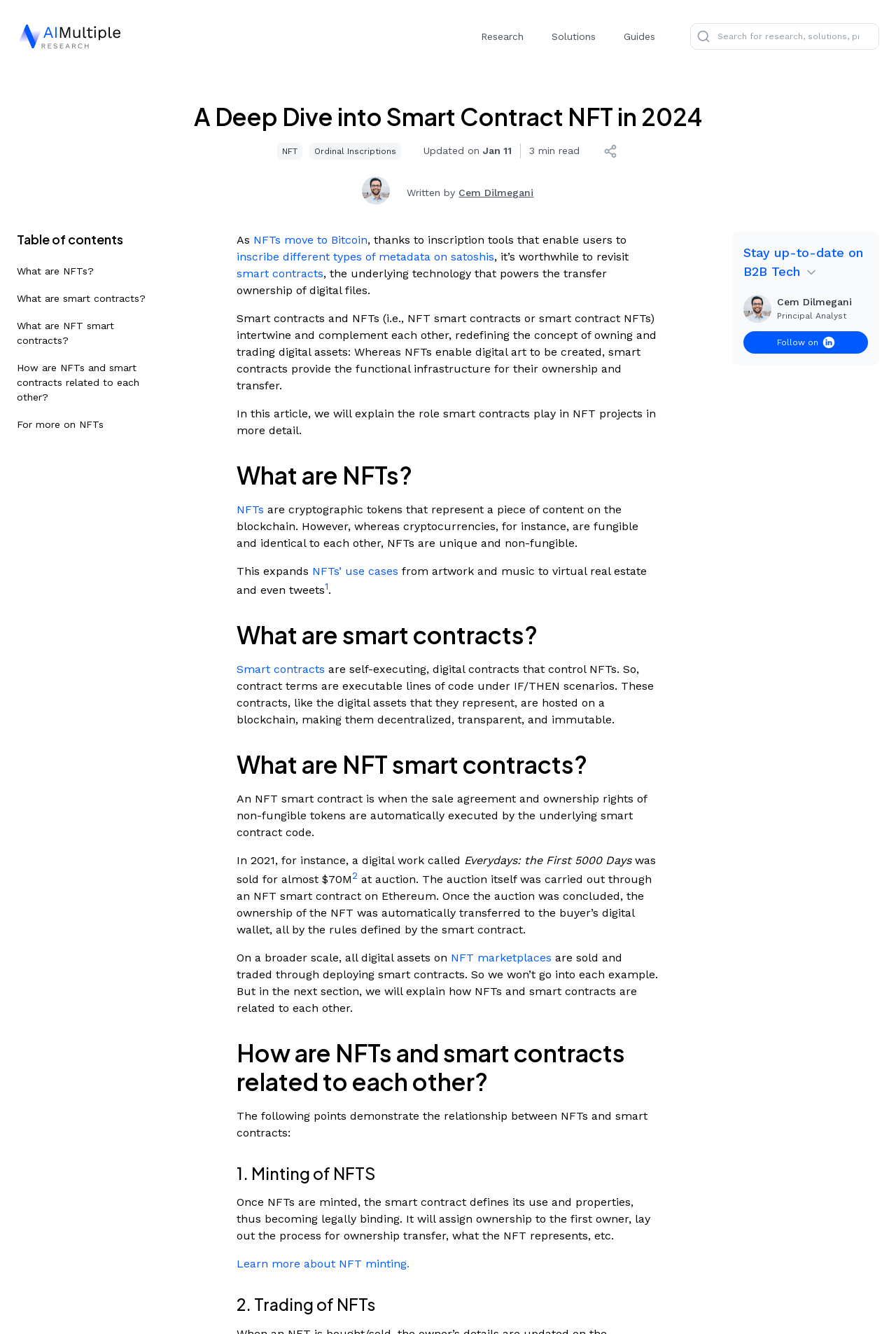Specify the bounding box coordinates of the element's area that should be clicked to execute the given instruction: "Share the article on Twitter". The coordinates should be four float numbers between 0 and 1, i.e., [left, top, right, bottom].

[0.547, 0.171, 0.7, 0.19]